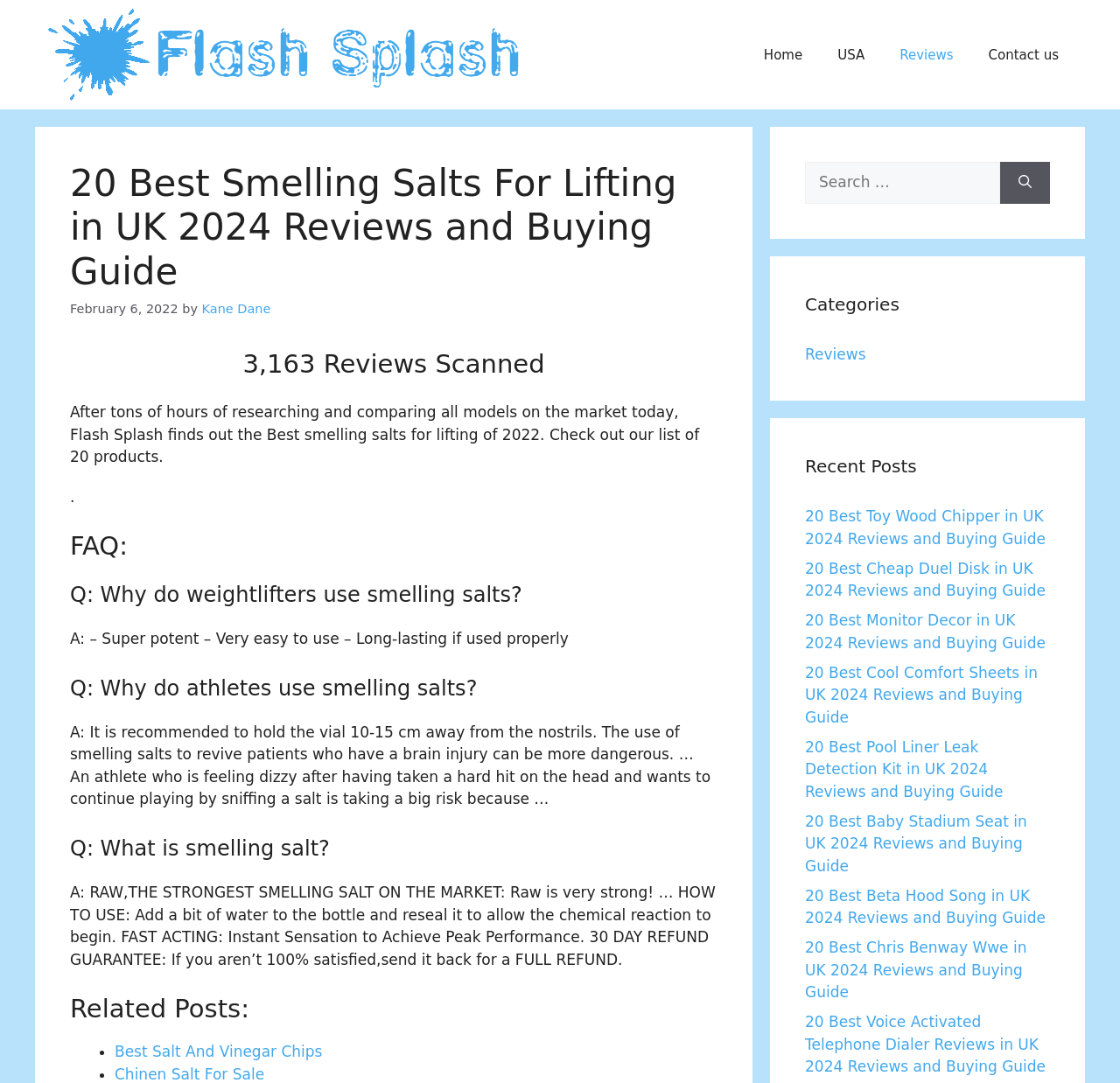Please specify the coordinates of the bounding box for the element that should be clicked to carry out this instruction: "View the '20 Best Toy Wood Chipper in UK 2024 Reviews and Buying Guide' post". The coordinates must be four float numbers between 0 and 1, formatted as [left, top, right, bottom].

[0.719, 0.468, 0.934, 0.505]